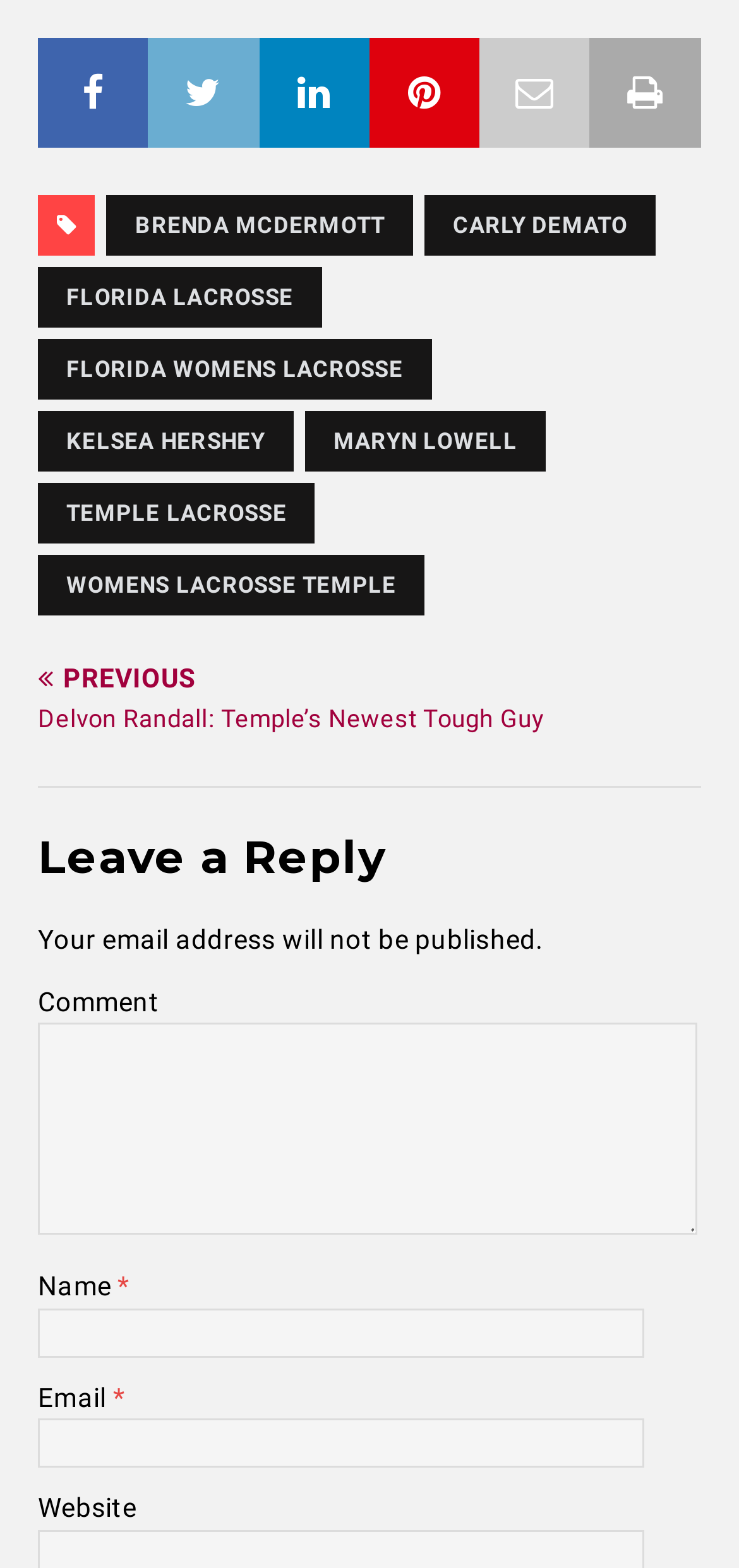Indicate the bounding box coordinates of the element that needs to be clicked to satisfy the following instruction: "Click on BRENDA MCDERMOTT". The coordinates should be four float numbers between 0 and 1, i.e., [left, top, right, bottom].

[0.145, 0.124, 0.559, 0.163]